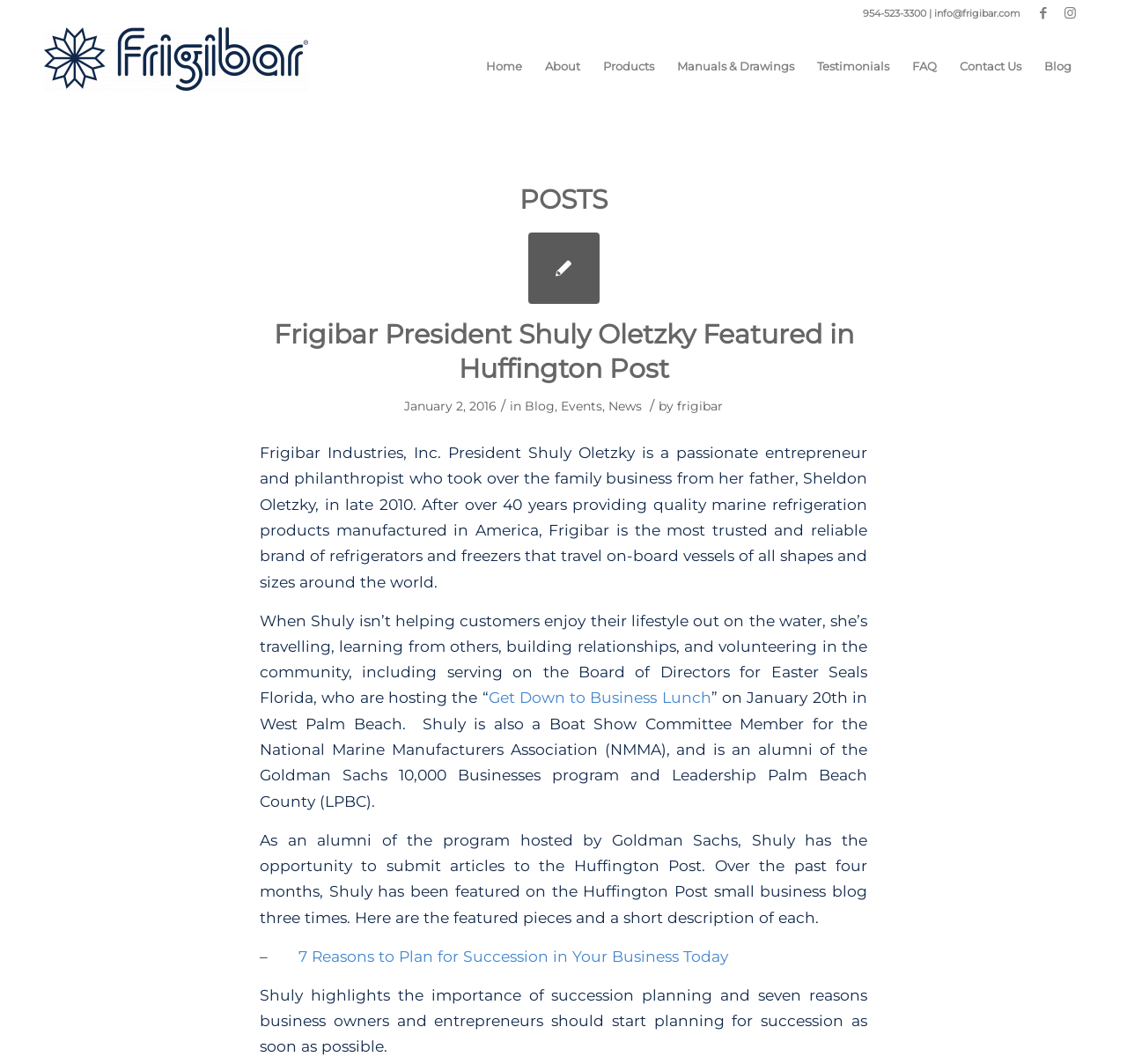Find the bounding box coordinates for the HTML element described as: "Manuals & Drawings". The coordinates should consist of four float values between 0 and 1, i.e., [left, top, right, bottom].

[0.591, 0.026, 0.715, 0.099]